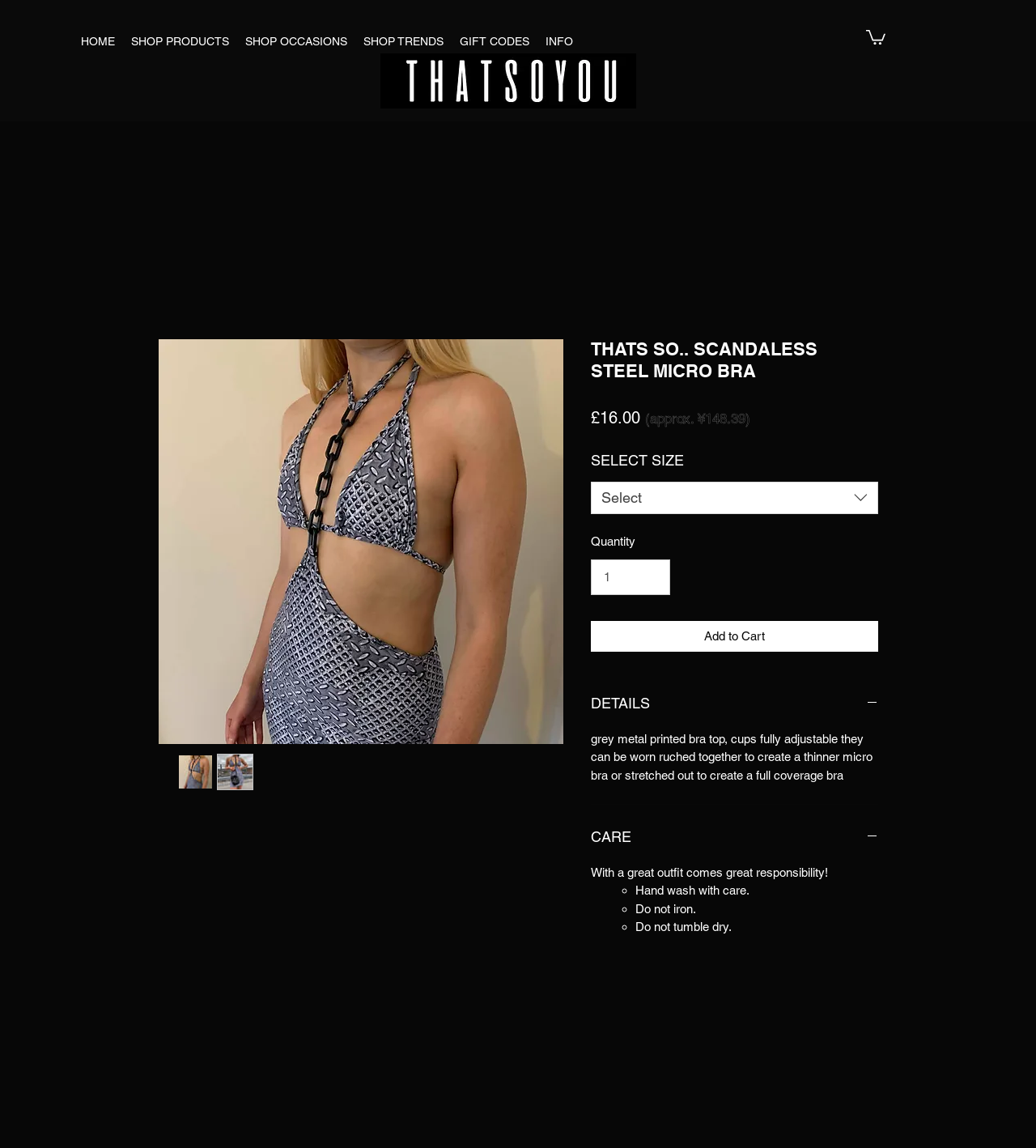Pinpoint the bounding box coordinates of the area that should be clicked to complete the following instruction: "go to home page". The coordinates must be given as four float numbers between 0 and 1, i.e., [left, top, right, bottom].

[0.07, 0.025, 0.119, 0.047]